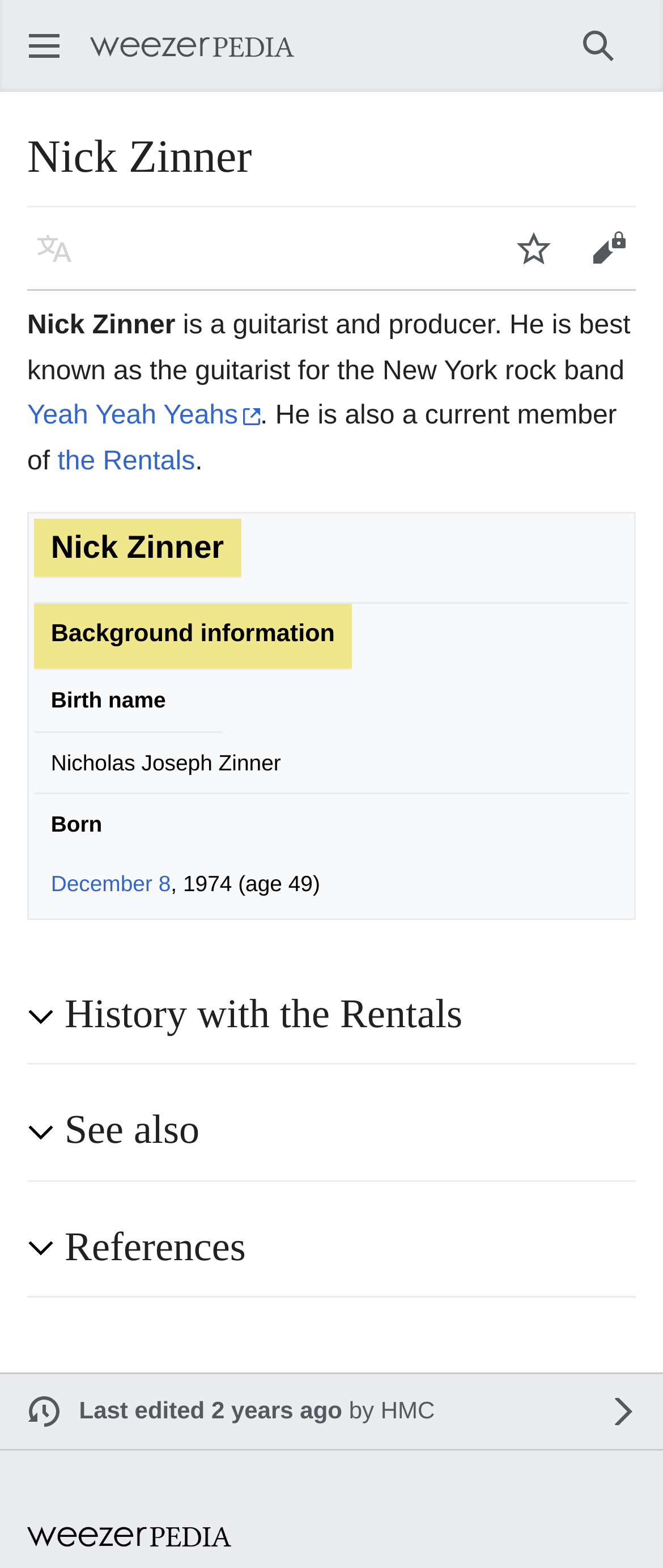What is Nick Zinner's birth name? Observe the screenshot and provide a one-word or short phrase answer.

Nicholas Joseph Zinner